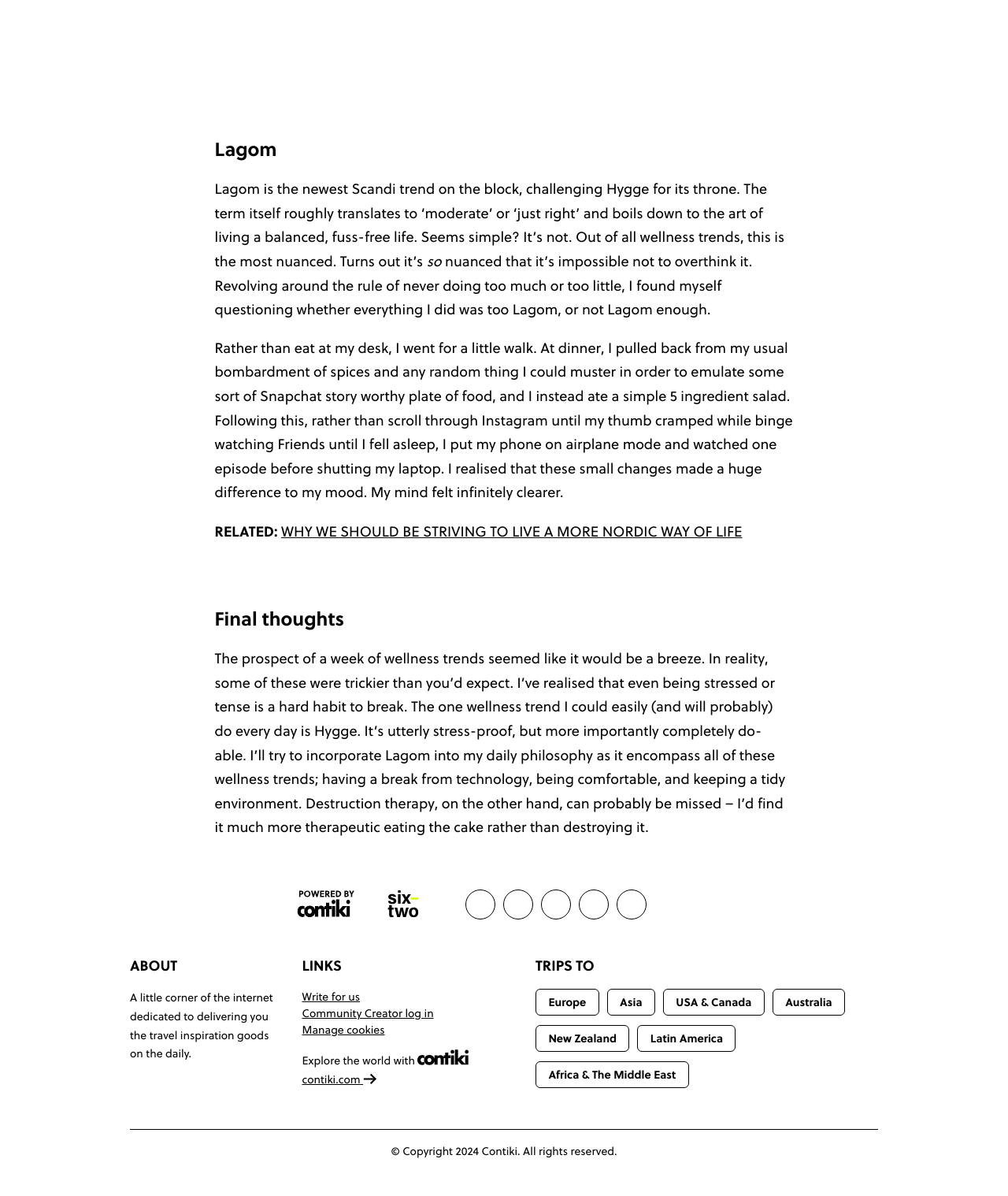Identify the bounding box coordinates for the UI element described as follows: Massage additional Treatments. Use the format (top-left x, top-left y, bottom-right x, bottom-right y) and ensure all values are floating point numbers between 0 and 1.

None